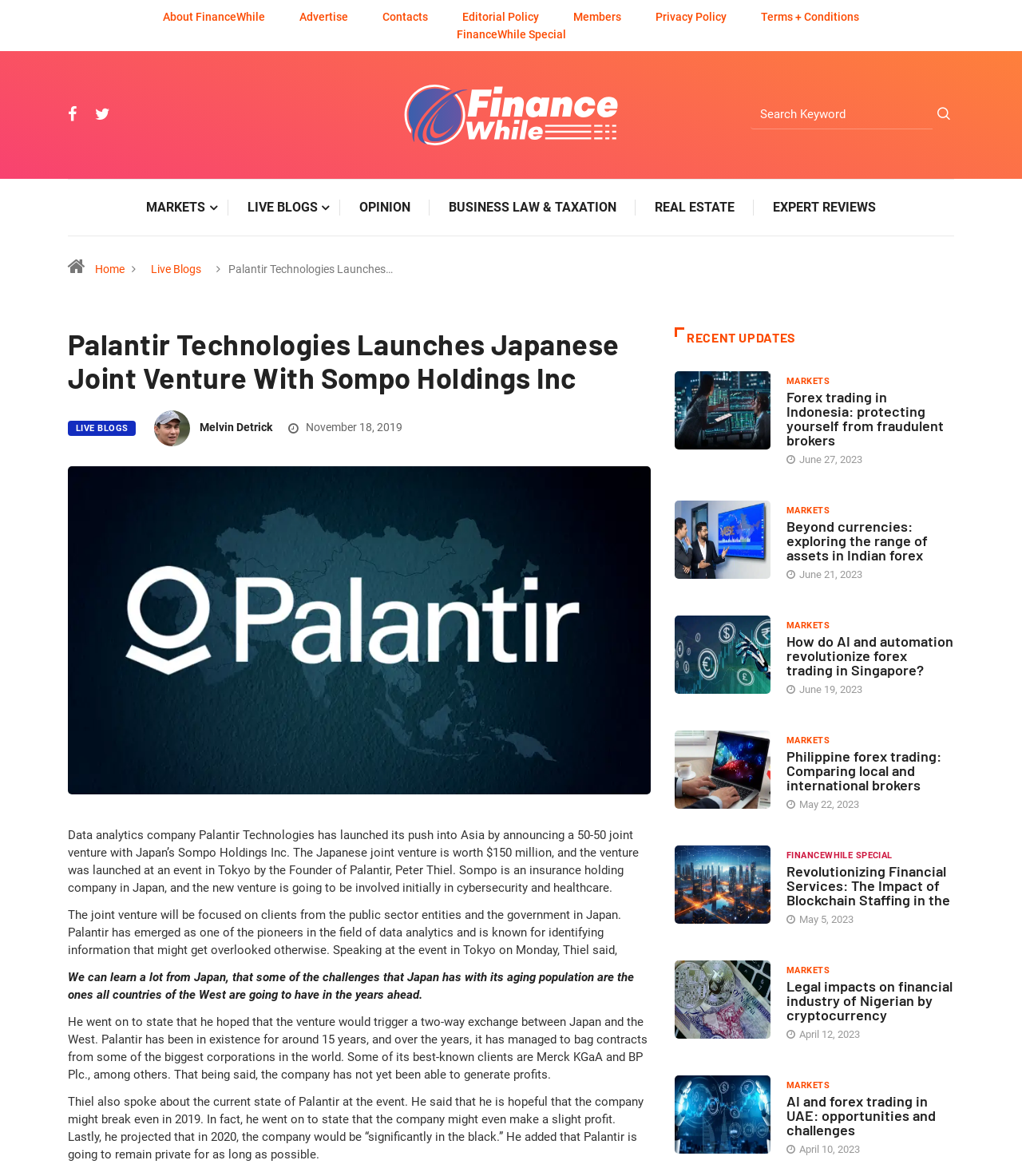What is the name of the company launching a joint venture with Sompo Holdings Inc?
Please analyze the image and answer the question with as much detail as possible.

The answer can be found in the main article section, where it is stated that 'Data analytics company Palantir Technologies has launched its push into Asia by announcing a 50-50 joint venture with Japan’s Sompo Holdings Inc.'